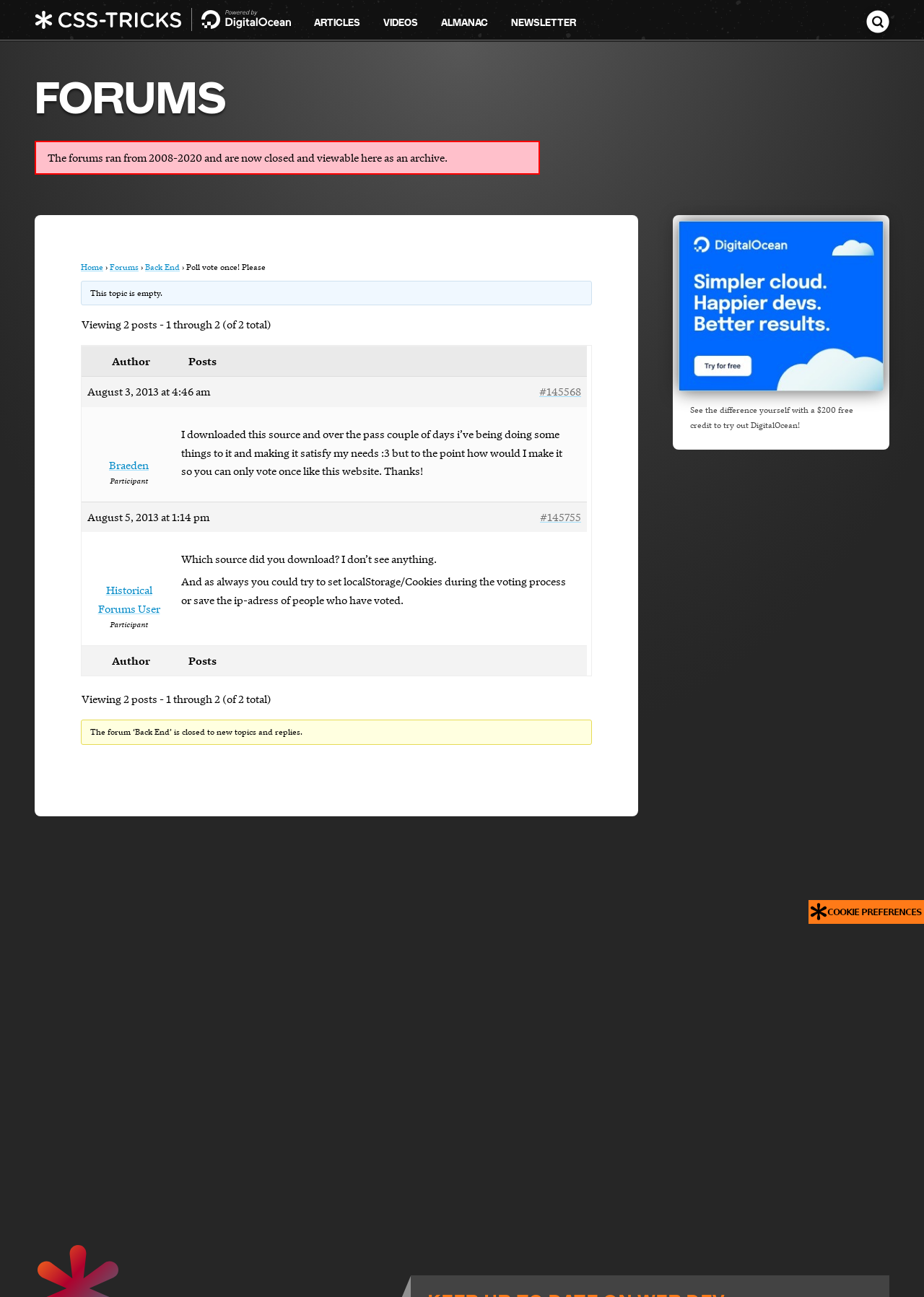Find the bounding box coordinates for the area that should be clicked to accomplish the instruction: "Search for something".

[0.938, 0.017, 0.962, 0.028]